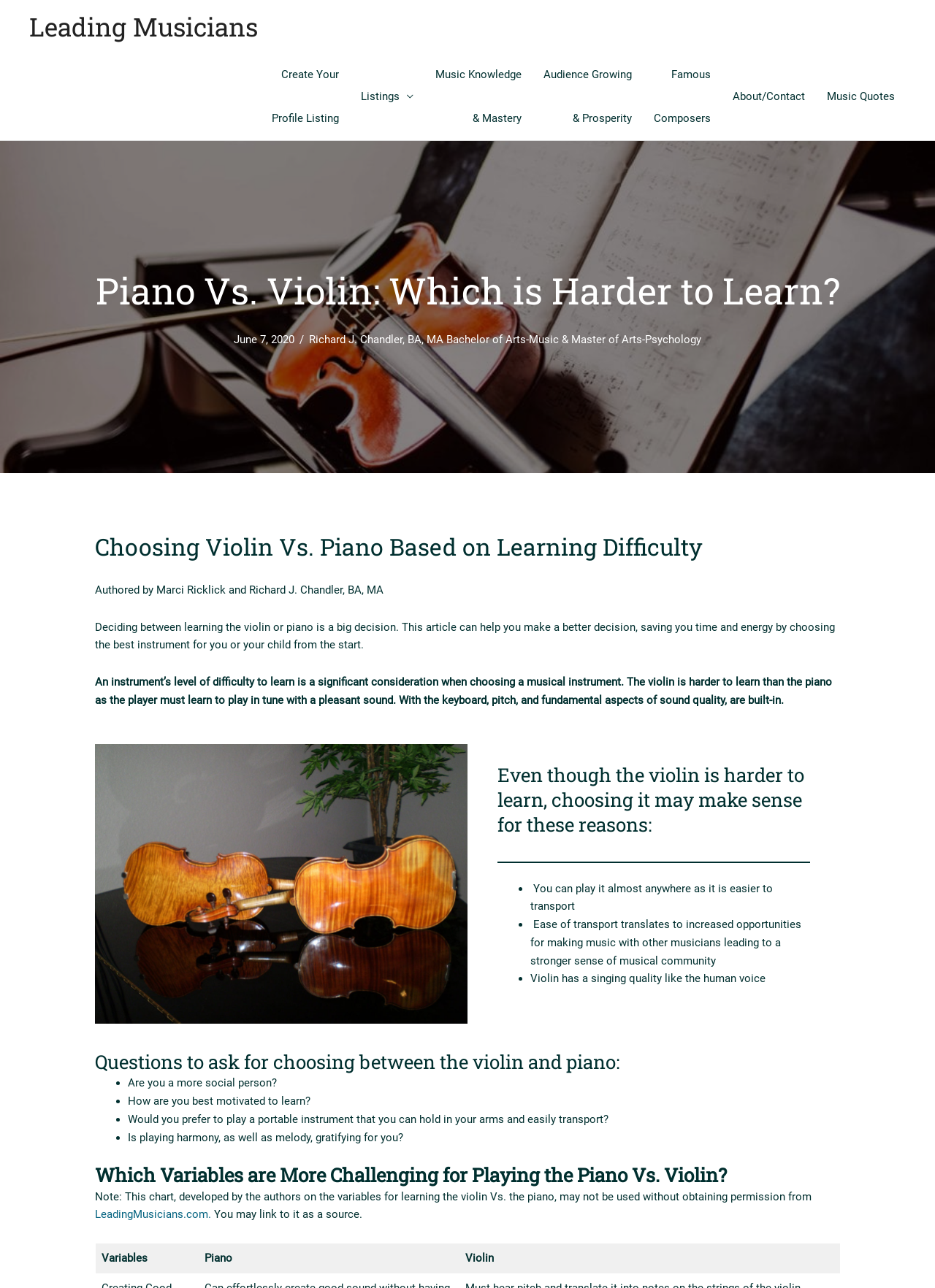What is the author of the article?
Please give a well-detailed answer to the question.

The author of the article can be found by looking at the text 'Authored by Marci Ricklick and Richard J. Chandler, BA, MA' which is located below the heading 'Piano Vs. Violin: Which is Harder to Learn?'.